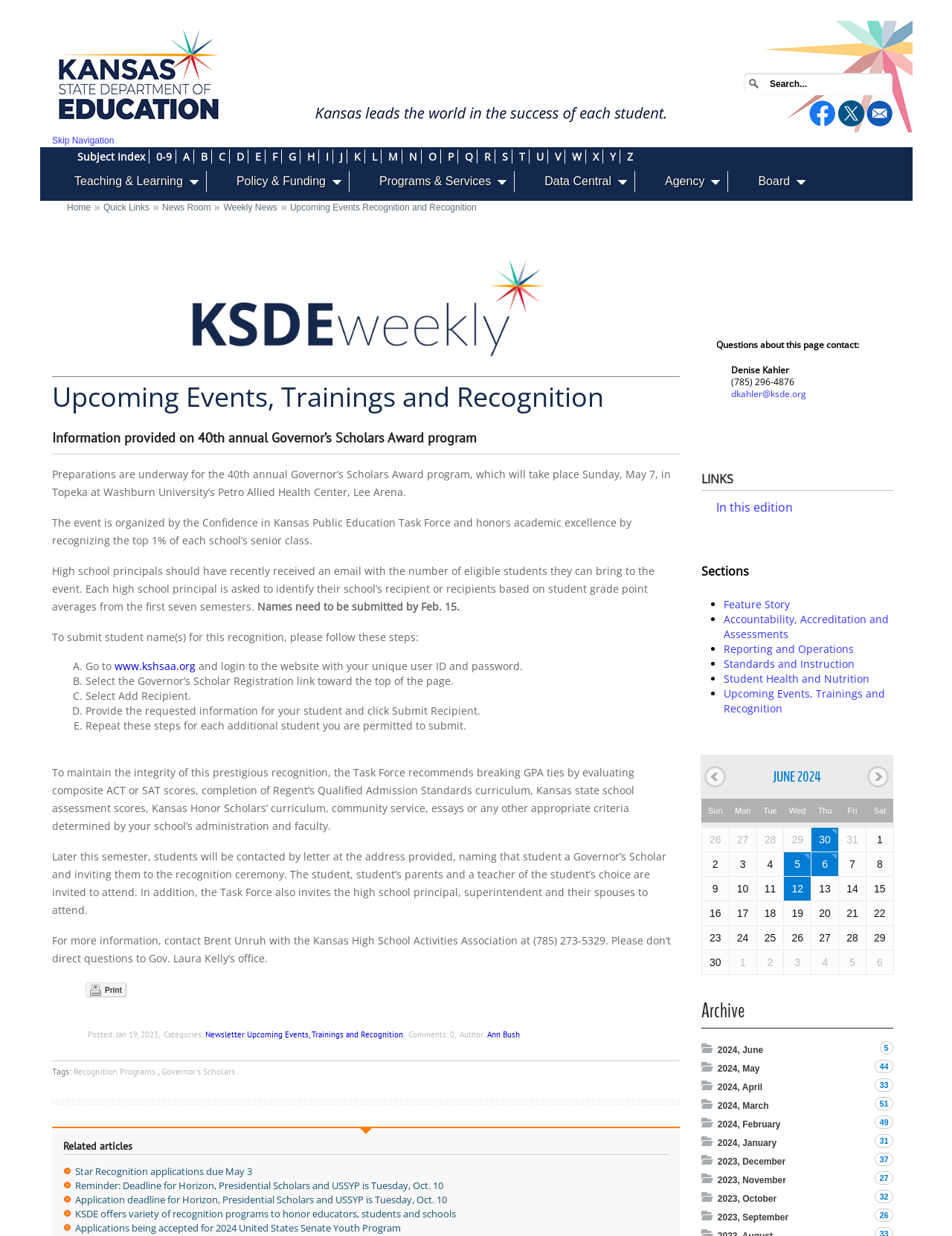Please identify the bounding box coordinates of the element that needs to be clicked to perform the following instruction: "Submit student name for Governor’s Scholar recognition".

[0.12, 0.533, 0.205, 0.545]